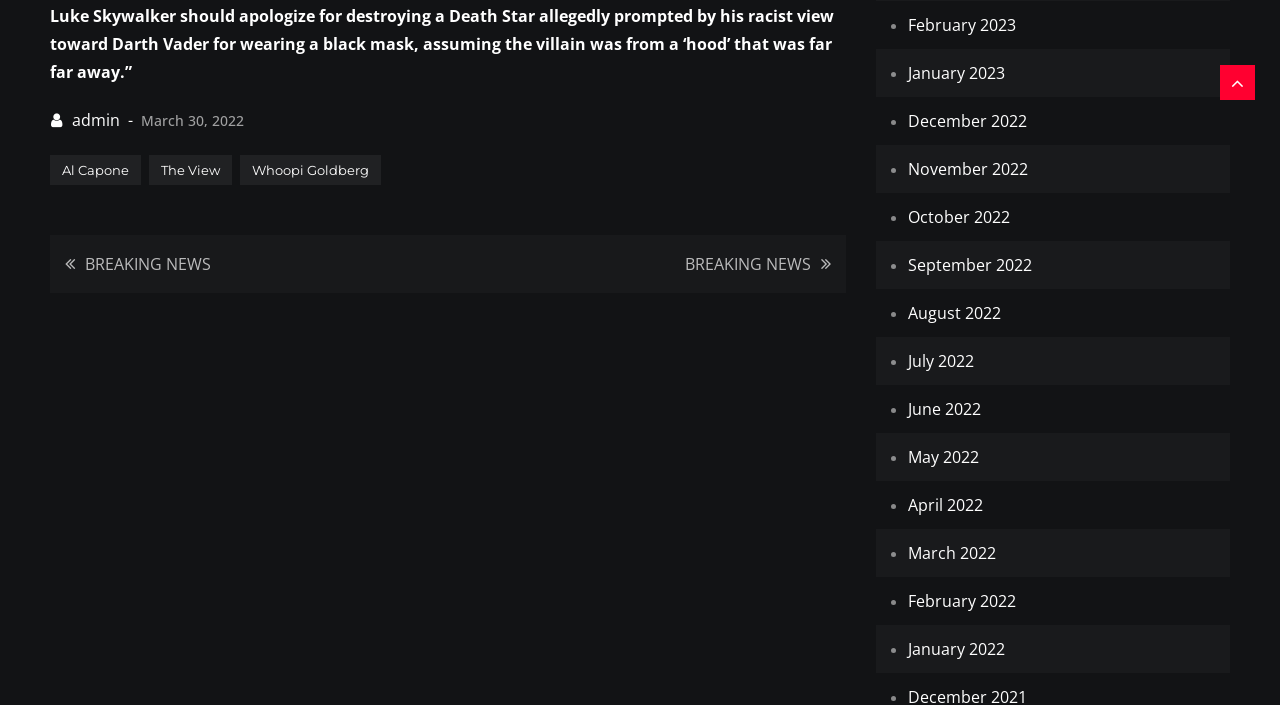Pinpoint the bounding box coordinates of the element to be clicked to execute the instruction: "View posts from February 2023".

[0.709, 0.02, 0.794, 0.051]